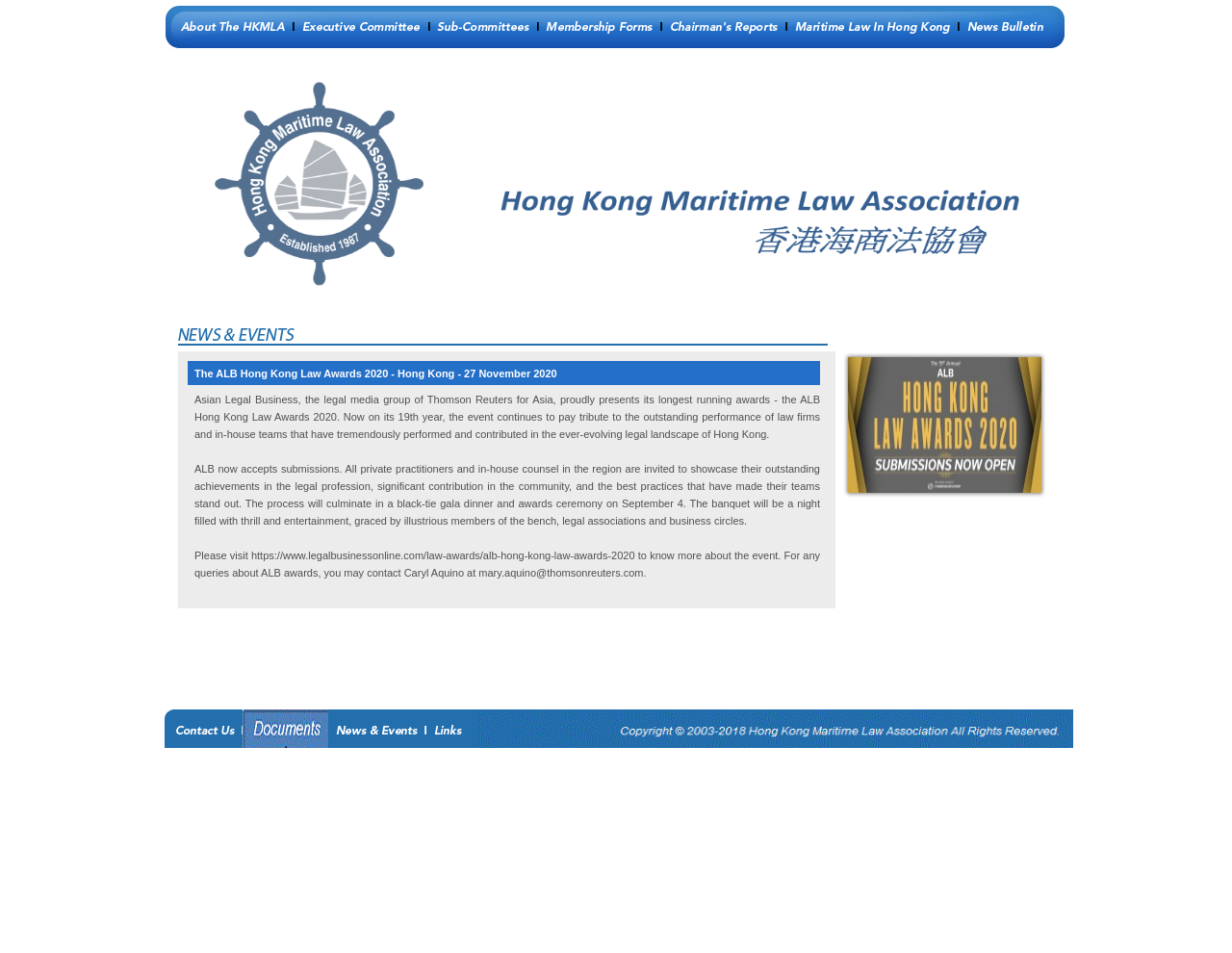Please indicate the bounding box coordinates of the element's region to be clicked to achieve the instruction: "Visit the ALB Hong Kong Law Awards 2020 webpage". Provide the coordinates as four float numbers between 0 and 1, i.e., [left, top, right, bottom].

[0.129, 0.316, 0.871, 0.333]